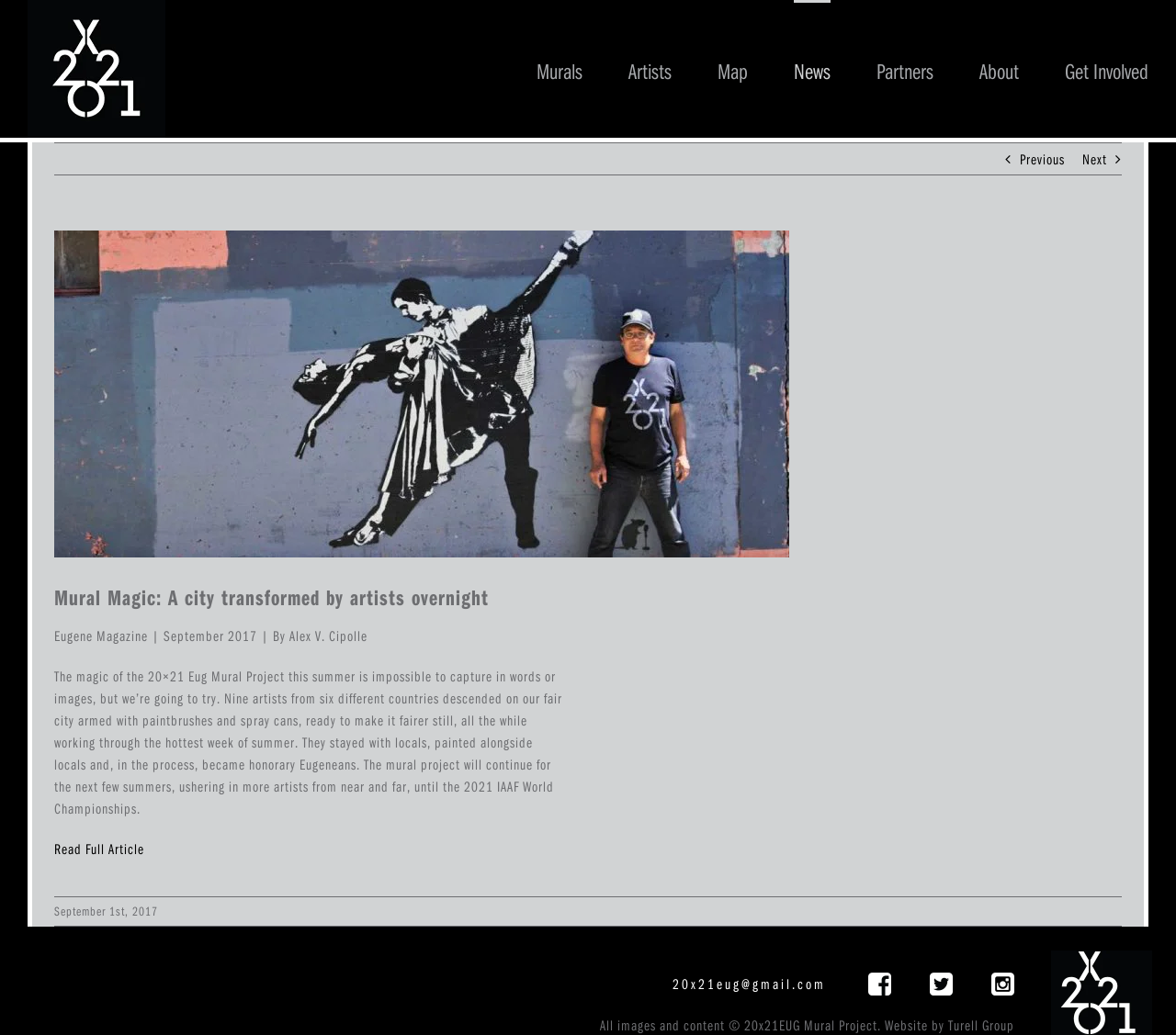Find the headline of the webpage and generate its text content.

Mural Magic: A city transformed by artists overnight